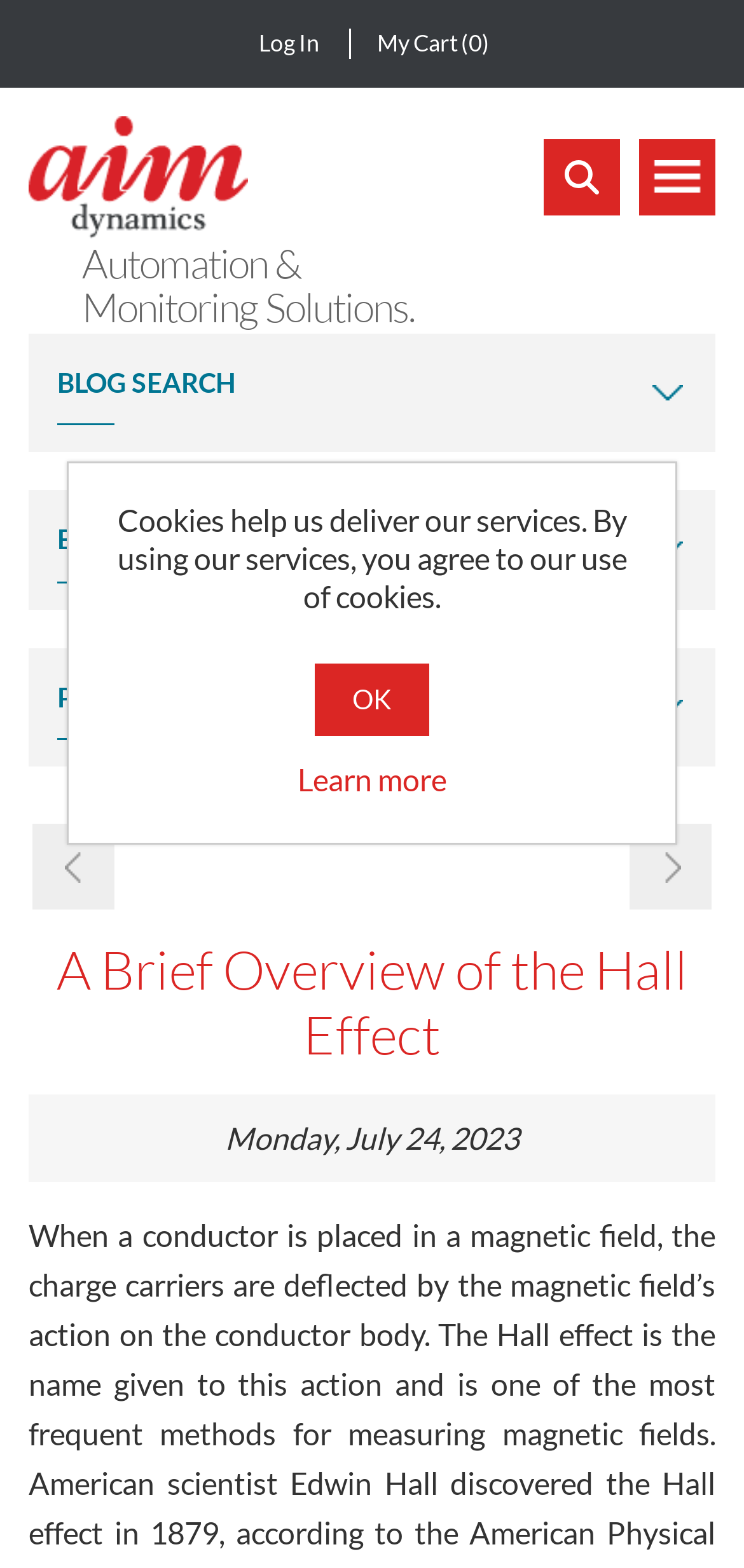Determine the main headline from the webpage and extract its text.

A Brief Overview of the Hall Effect